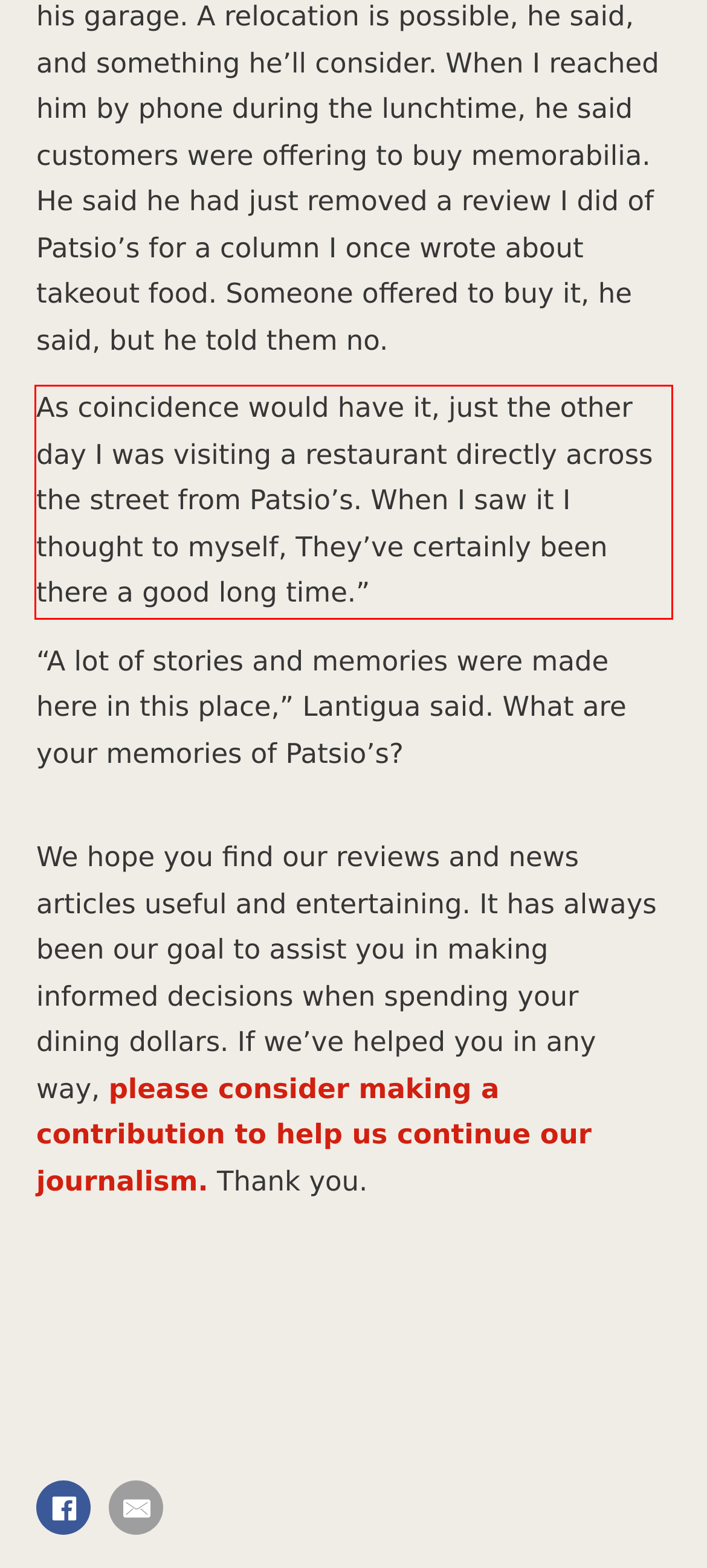Extract and provide the text found inside the red rectangle in the screenshot of the webpage.

As coincidence would have it, just the other day I was visiting a restaurant directly across the street from Patsio’s. When I saw it I thought to myself, They’ve certainly been there a good long time.”